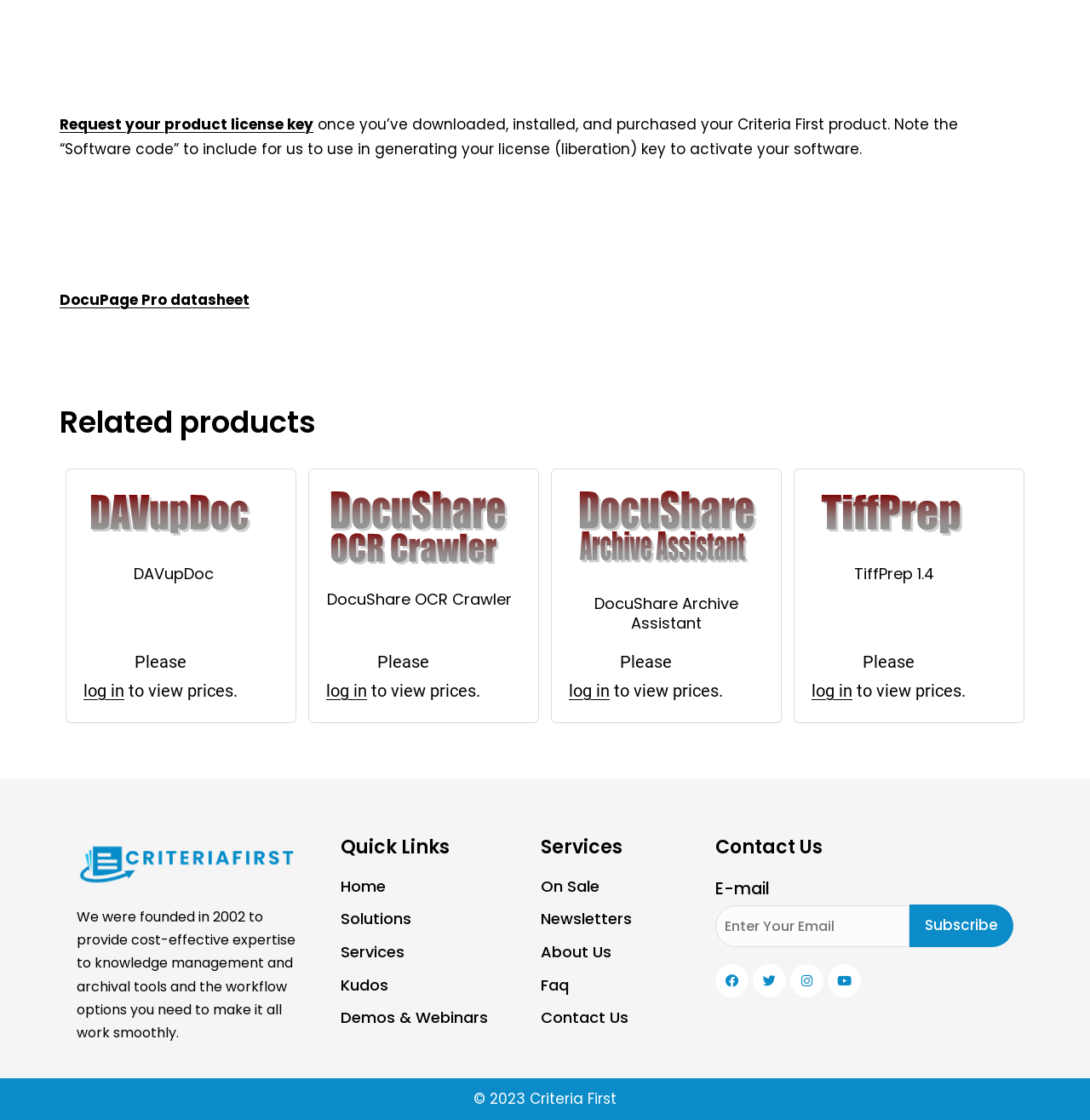Please determine the bounding box coordinates of the clickable area required to carry out the following instruction: "Log in to view prices". The coordinates must be four float numbers between 0 and 1, represented as [left, top, right, bottom].

[0.077, 0.607, 0.114, 0.626]